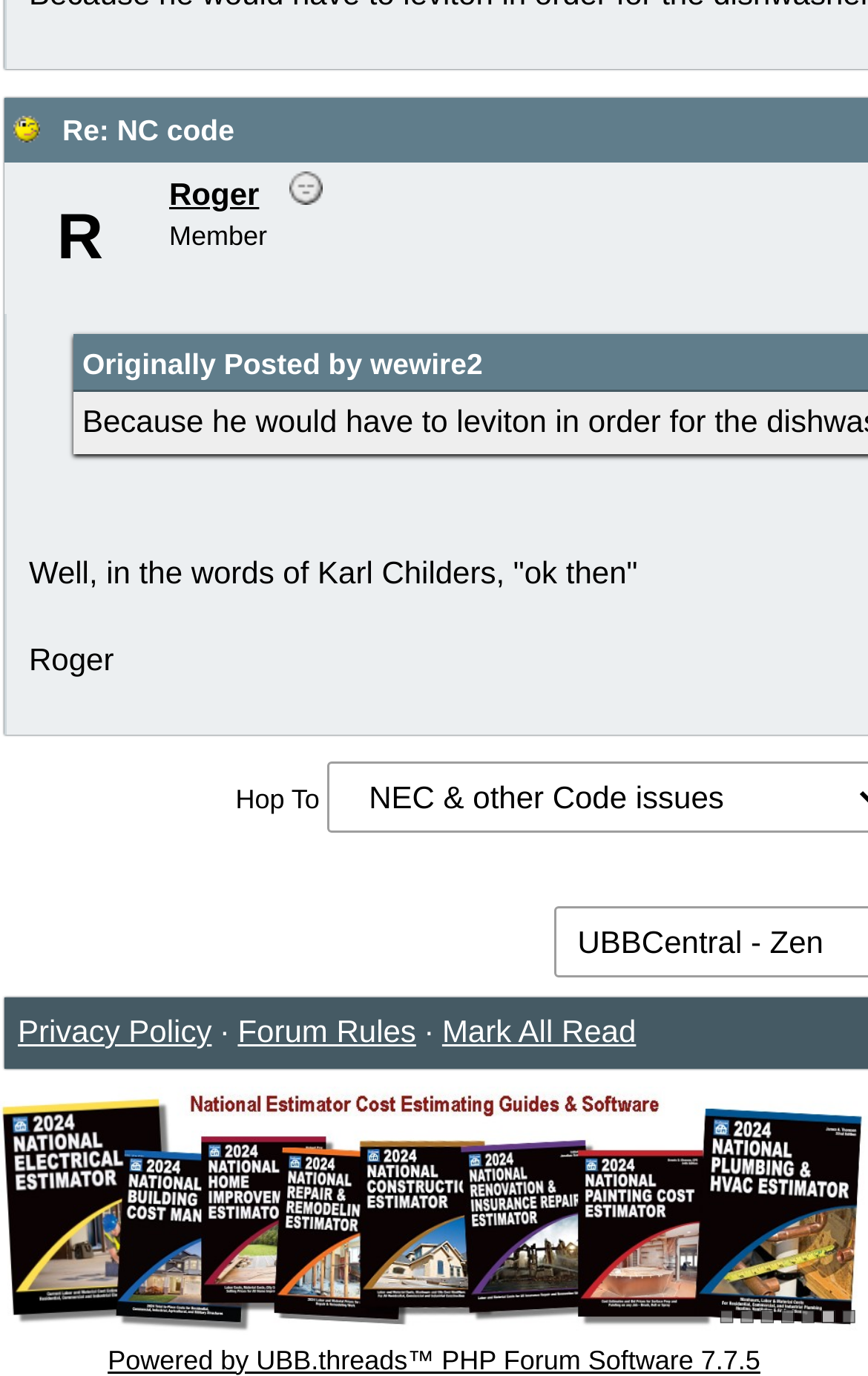Please determine the bounding box coordinates of the element to click in order to execute the following instruction: "Check the forum rules". The coordinates should be four float numbers between 0 and 1, specified as [left, top, right, bottom].

[0.274, 0.736, 0.479, 0.762]